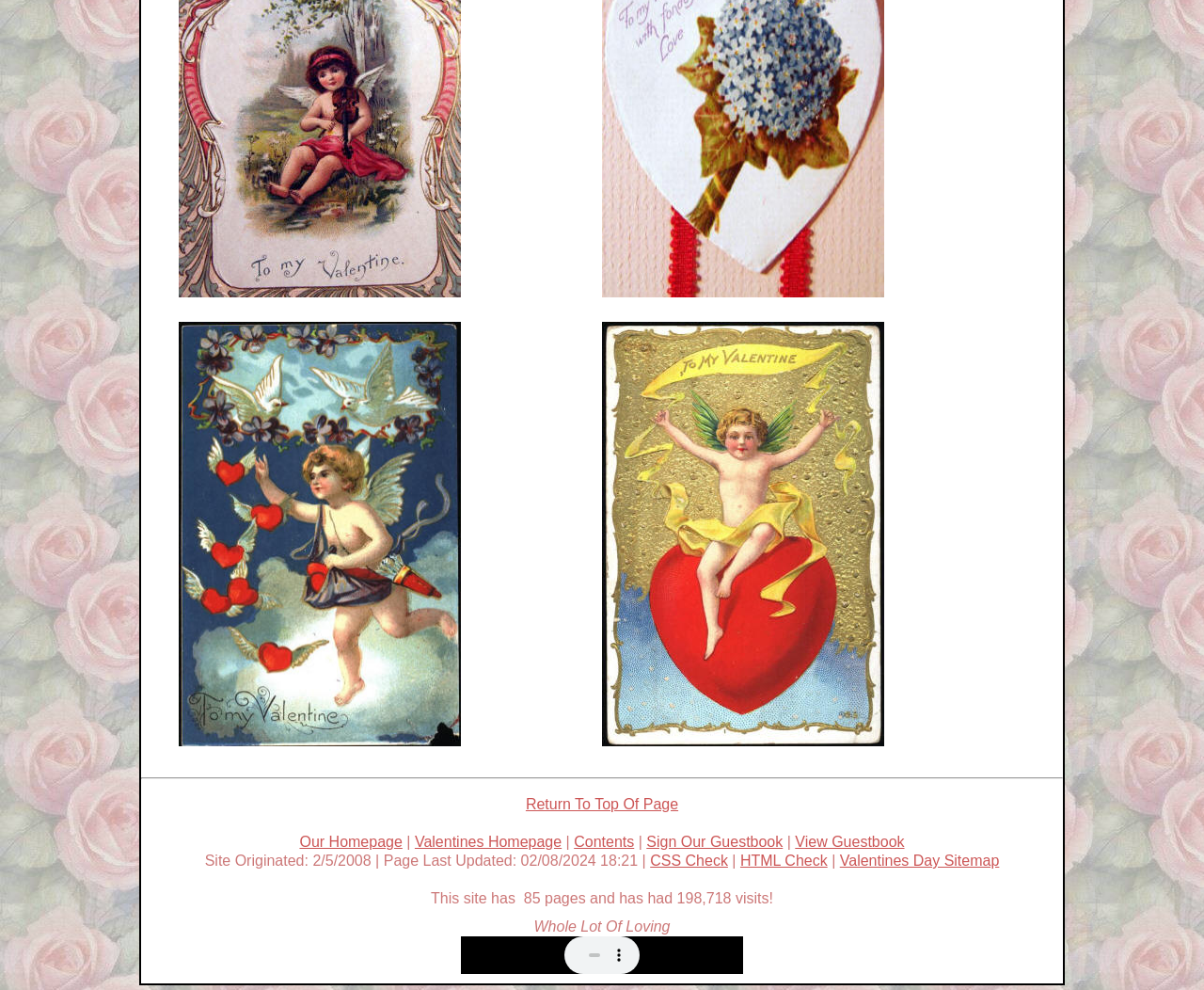Identify the bounding box coordinates of the section to be clicked to complete the task described by the following instruction: "Go to the 'Valentines Homepage'". The coordinates should be four float numbers between 0 and 1, formatted as [left, top, right, bottom].

[0.344, 0.842, 0.467, 0.858]